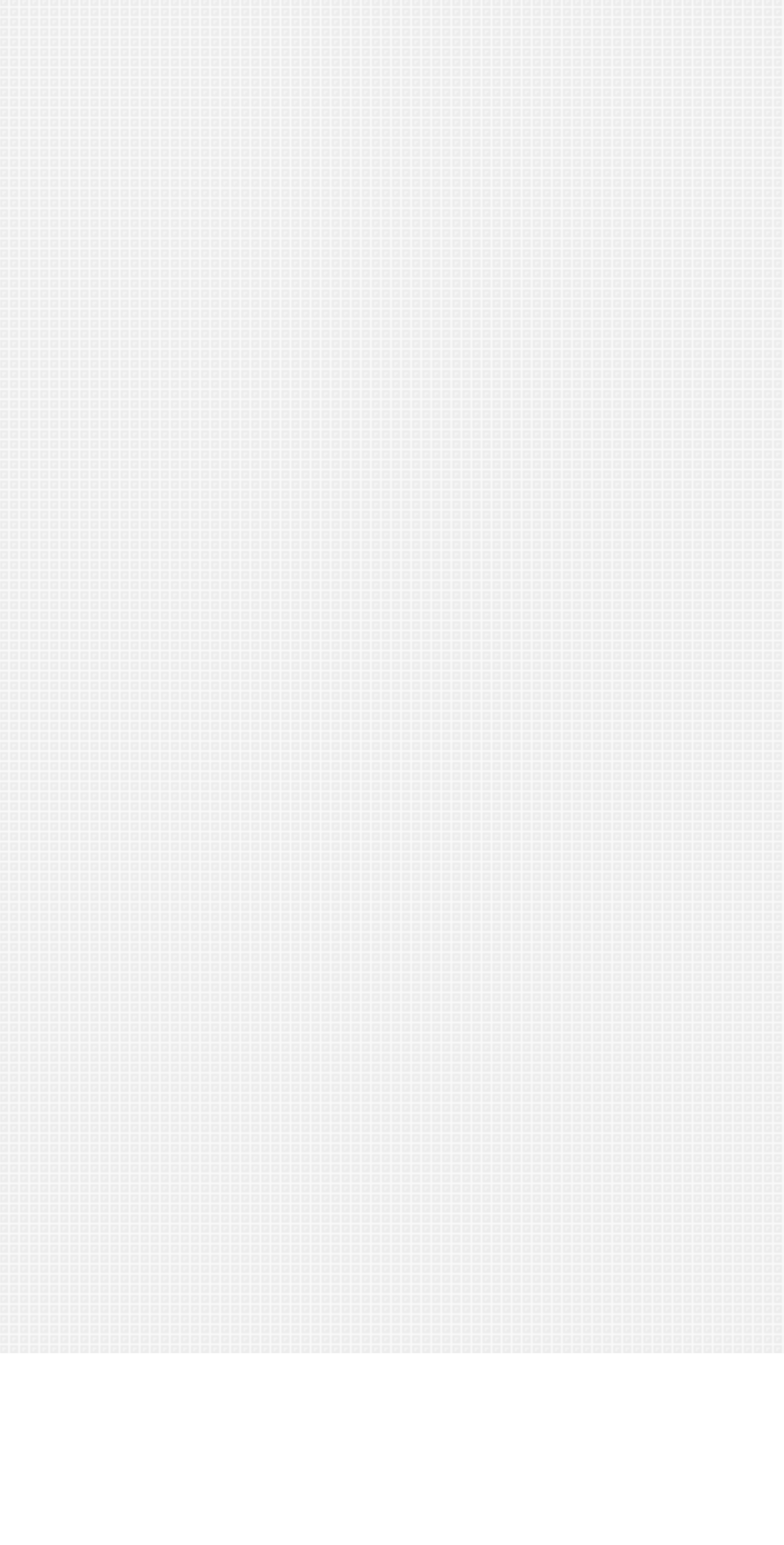Extract the bounding box coordinates for the HTML element that matches this description: "Örebro University School of Business". The coordinates should be four float numbers between 0 and 1, i.e., [left, top, right, bottom].

[0.133, 0.901, 0.494, 0.932]